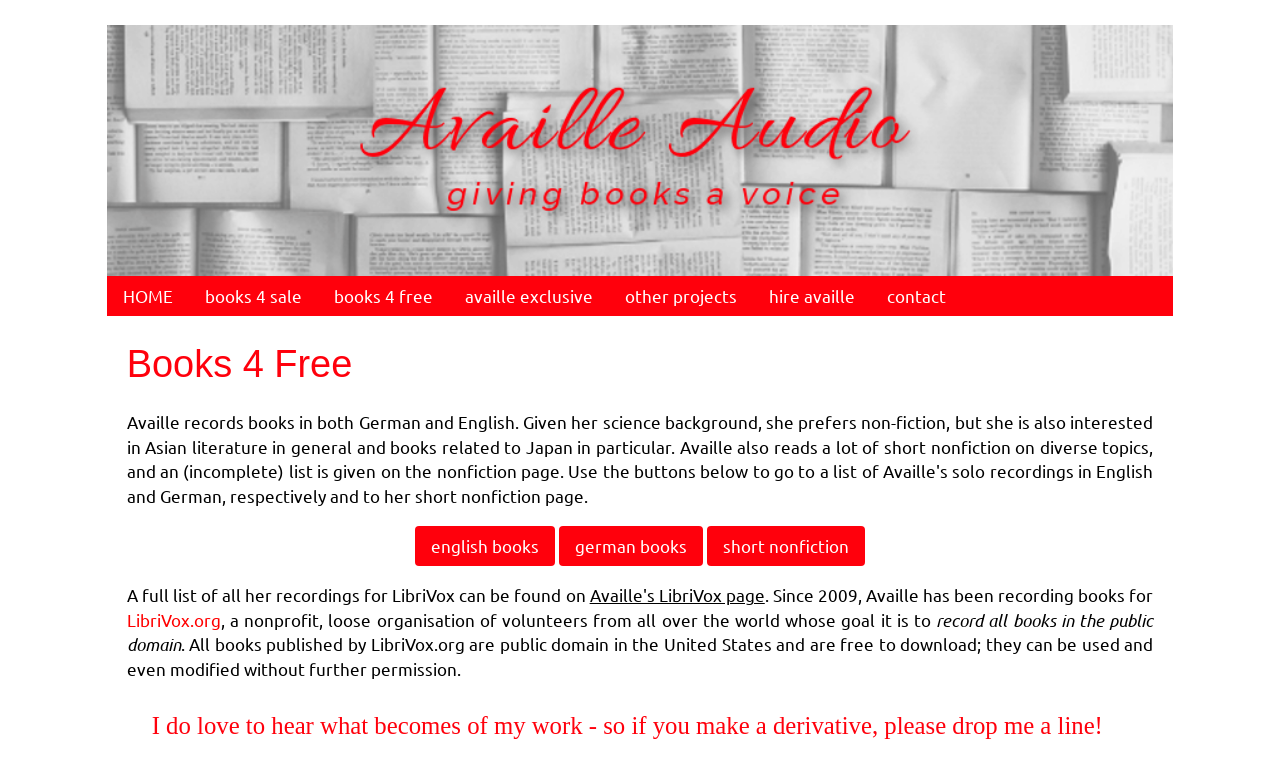Identify the bounding box coordinates of the area you need to click to perform the following instruction: "Visit Availle's LibriVox page".

[0.461, 0.77, 0.597, 0.798]